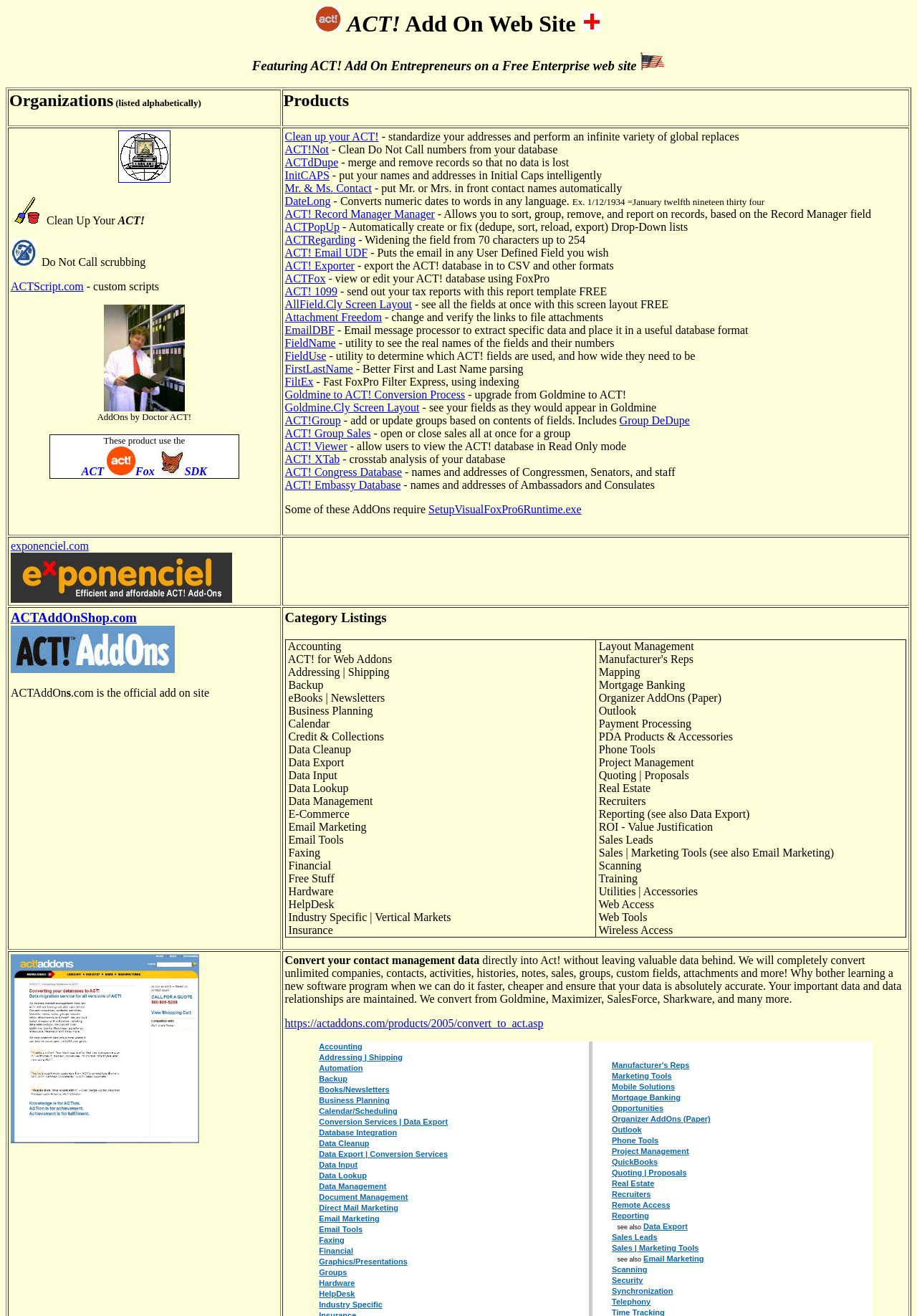How many images are on this webpage?
Based on the image, provide a one-word or brief-phrase response.

7